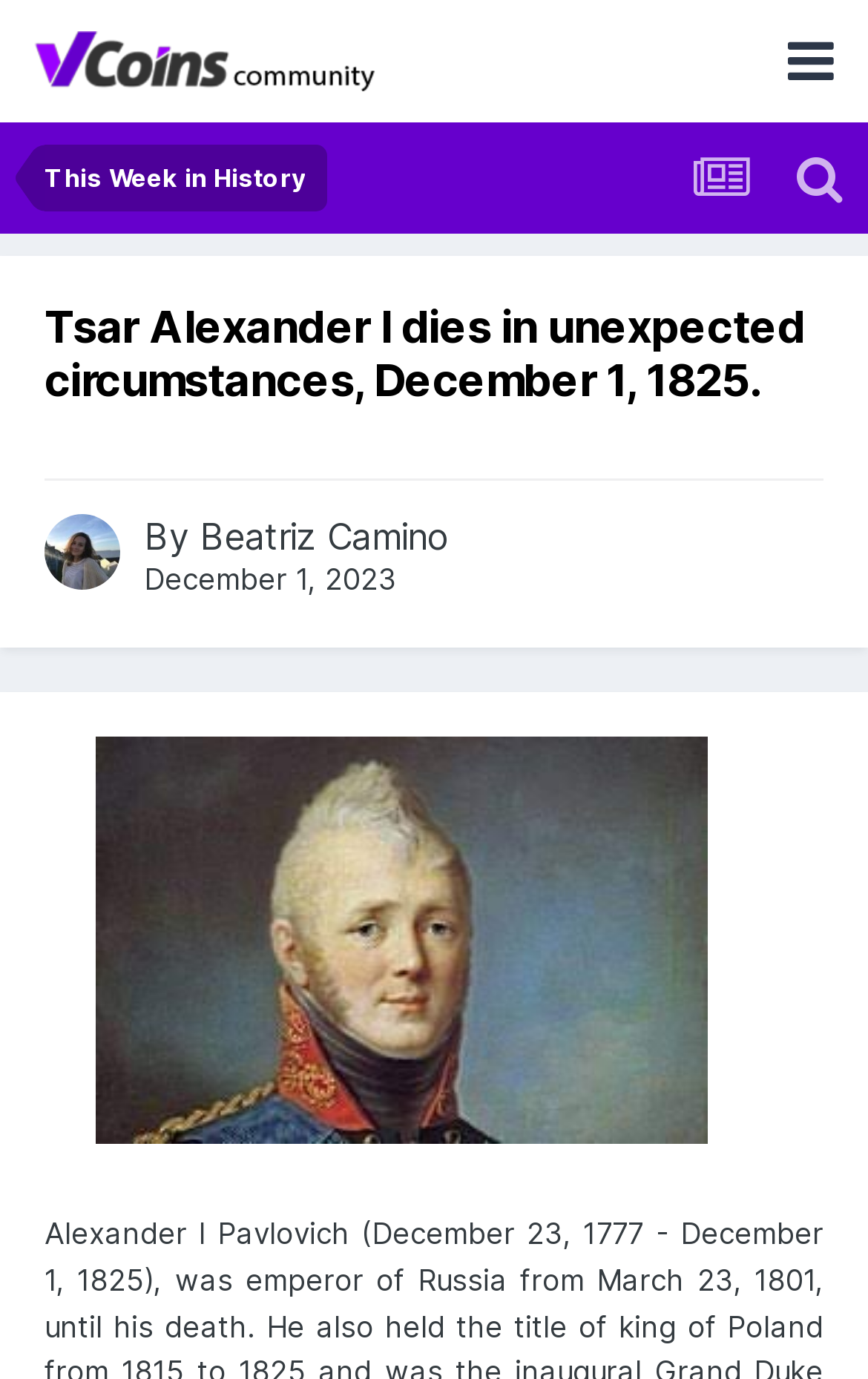Given the element description: "This Week in History", predict the bounding box coordinates of this UI element. The coordinates must be four float numbers between 0 and 1, given as [left, top, right, bottom].

[0.051, 0.105, 0.351, 0.153]